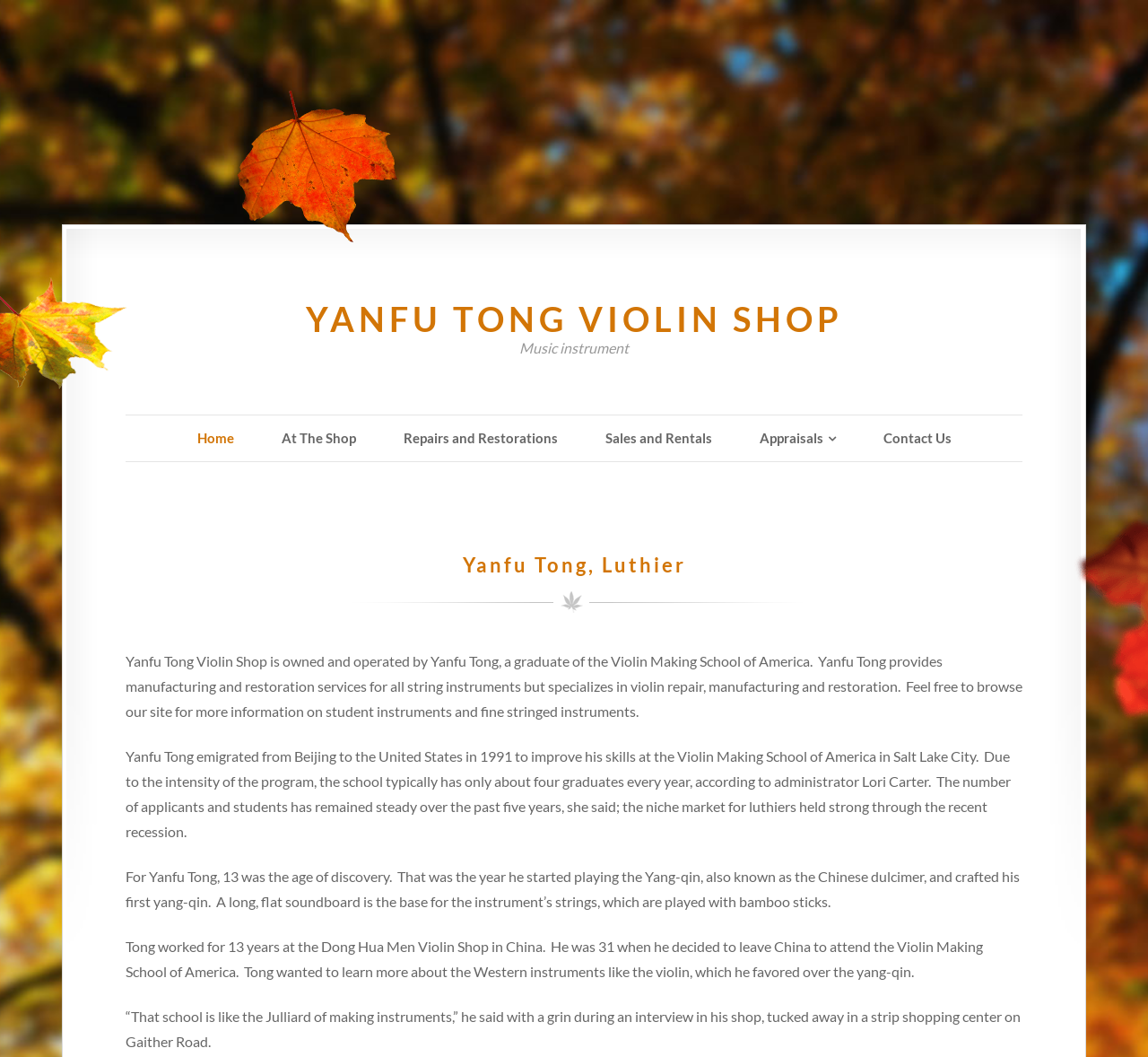What is the name of the violin shop?
Could you please answer the question thoroughly and with as much detail as possible?

The name of the violin shop can be found in the link element with the text 'YANFU TONG VIOLIN SHOP' at the top of the webpage.